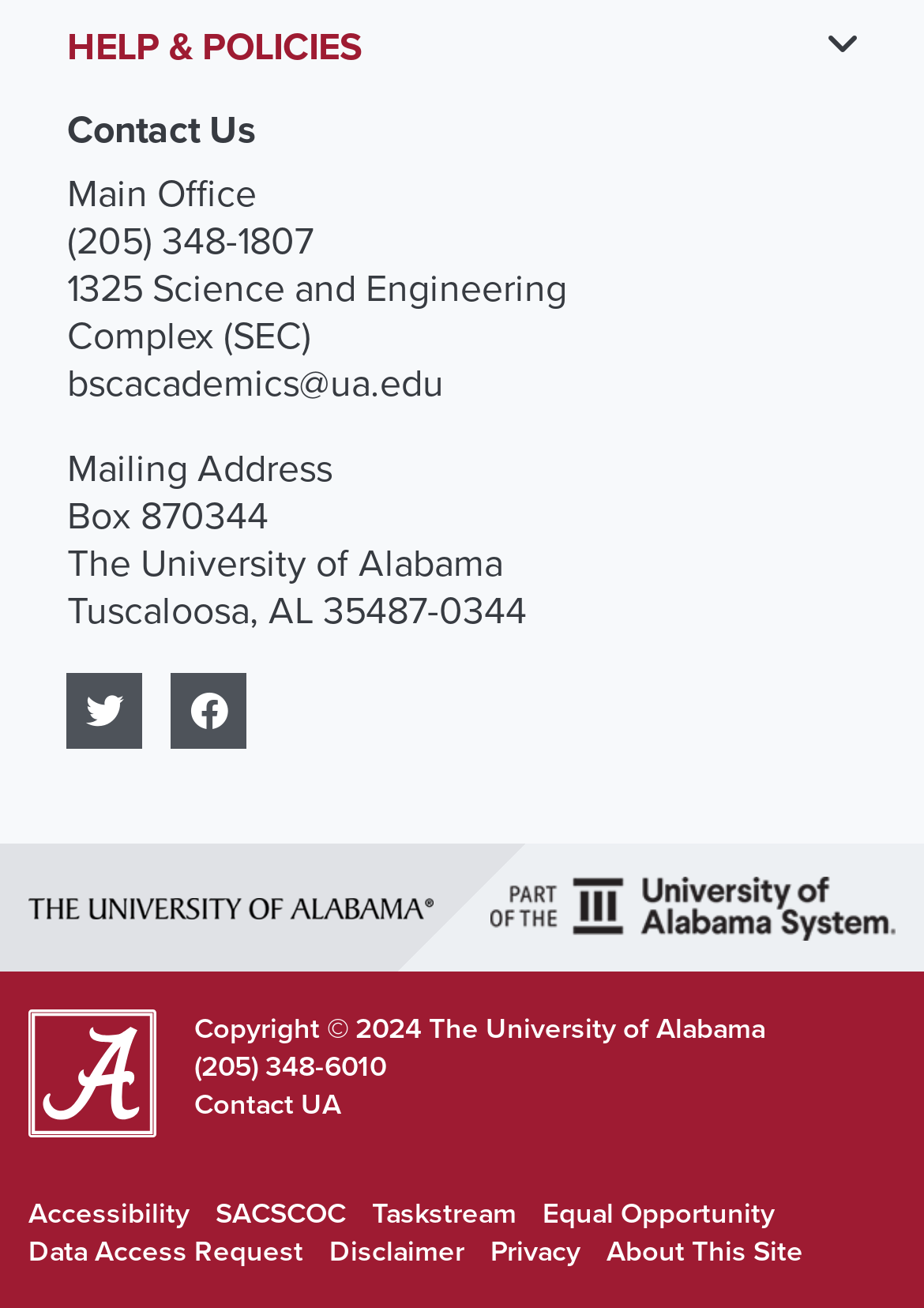Locate the bounding box coordinates of the clickable region to complete the following instruction: "Click the HELP & POLICIES button."

[0.072, 0.018, 0.928, 0.053]